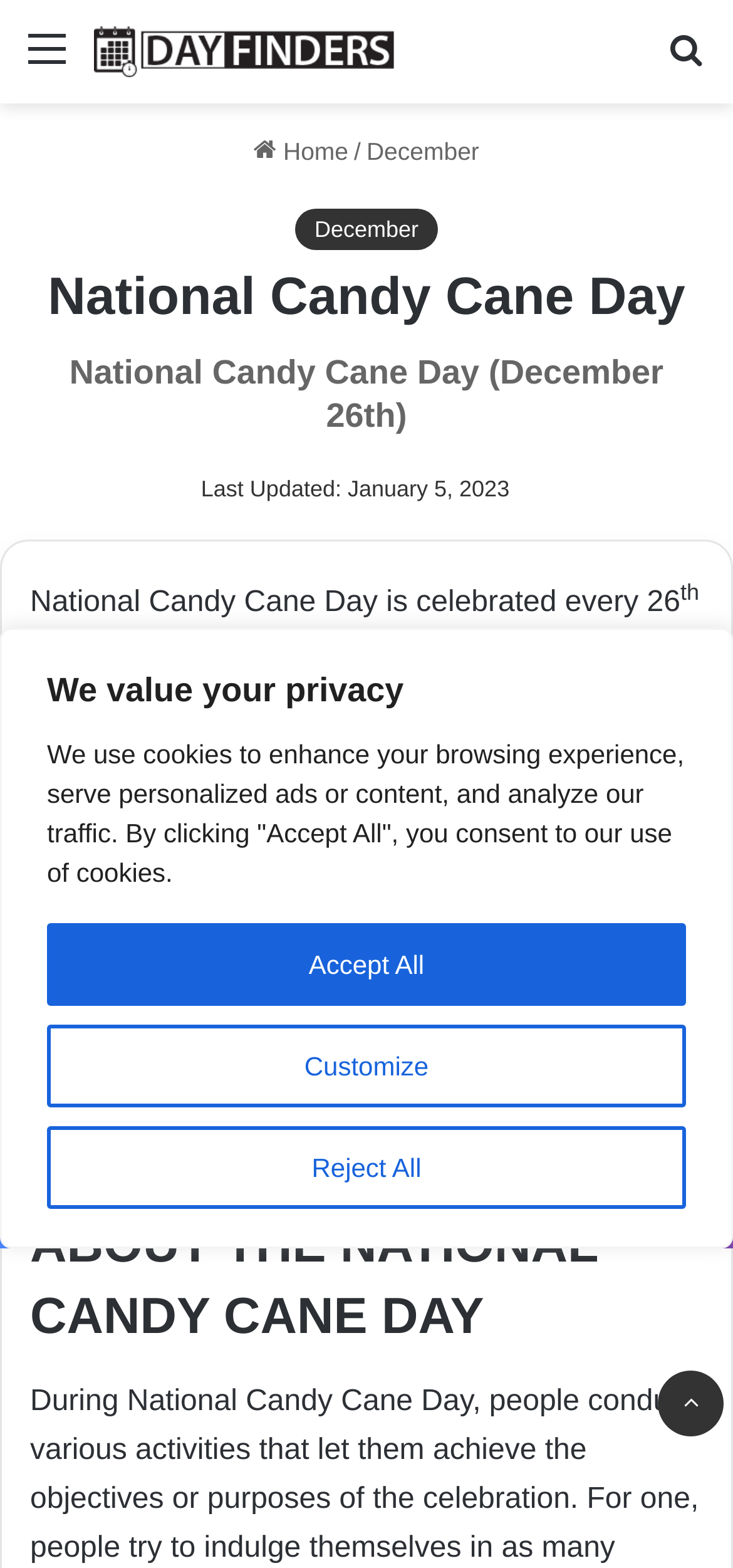Find the bounding box coordinates of the element to click in order to complete the given instruction: "Click the 'Home' link."

[0.346, 0.087, 0.475, 0.105]